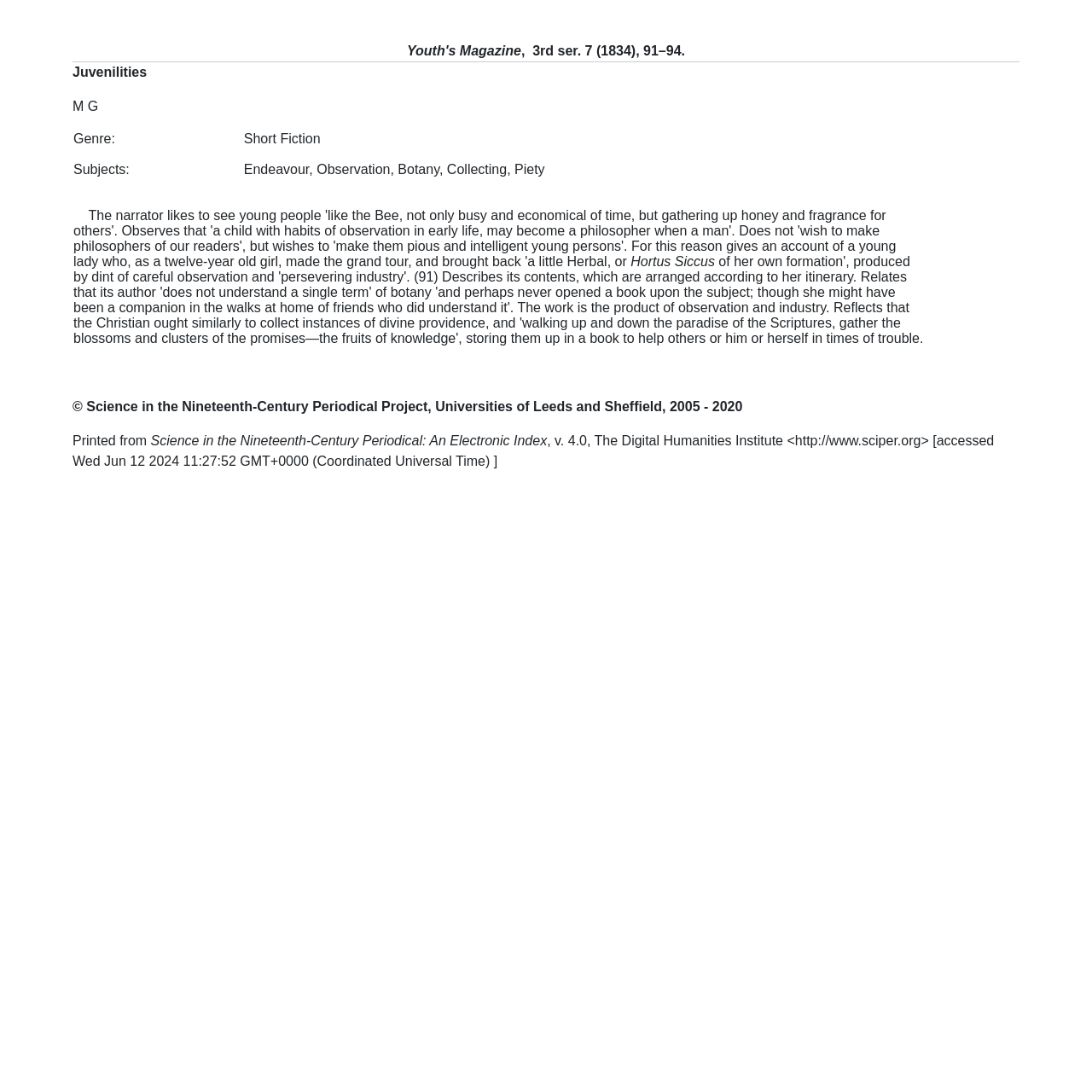What is the subject of the text?
Look at the image and provide a short answer using one word or a phrase.

Endeavour, Observation, Botany, Collecting, Piety